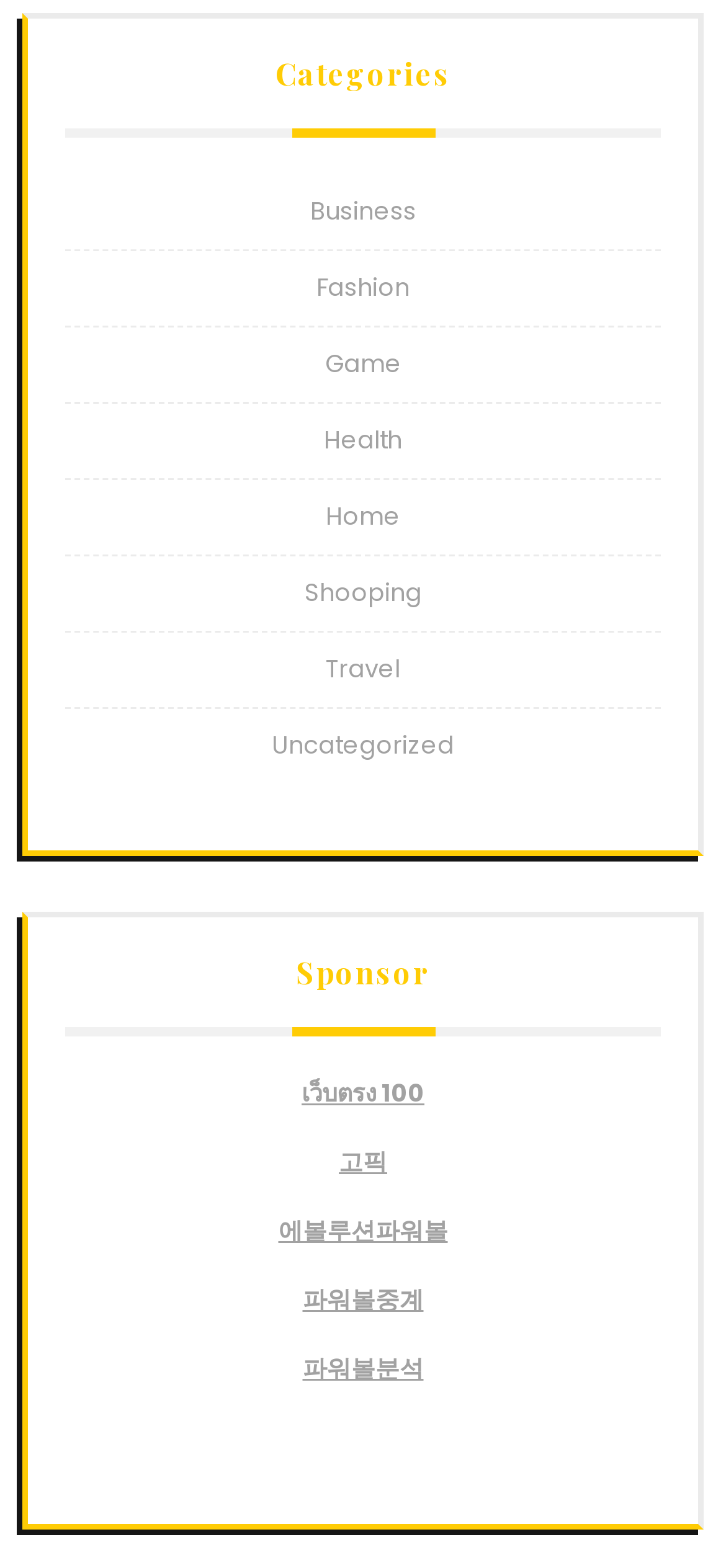Can you find the bounding box coordinates for the element to click on to achieve the instruction: "Visit เว็บตรง 100 sponsor page"?

[0.415, 0.686, 0.585, 0.709]